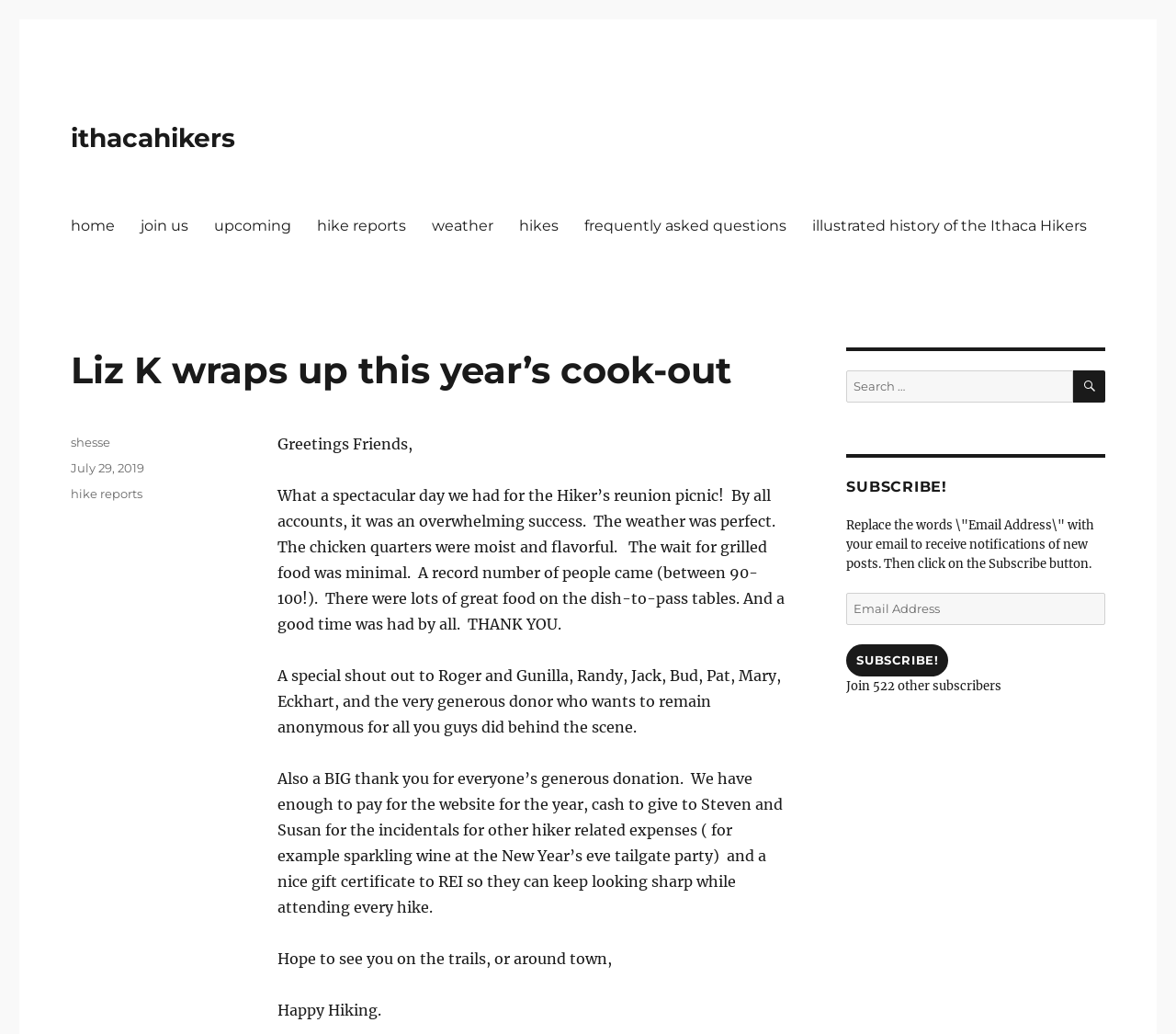Determine the bounding box coordinates of the clickable region to follow the instruction: "Subscribe to the newsletter".

[0.72, 0.623, 0.807, 0.654]